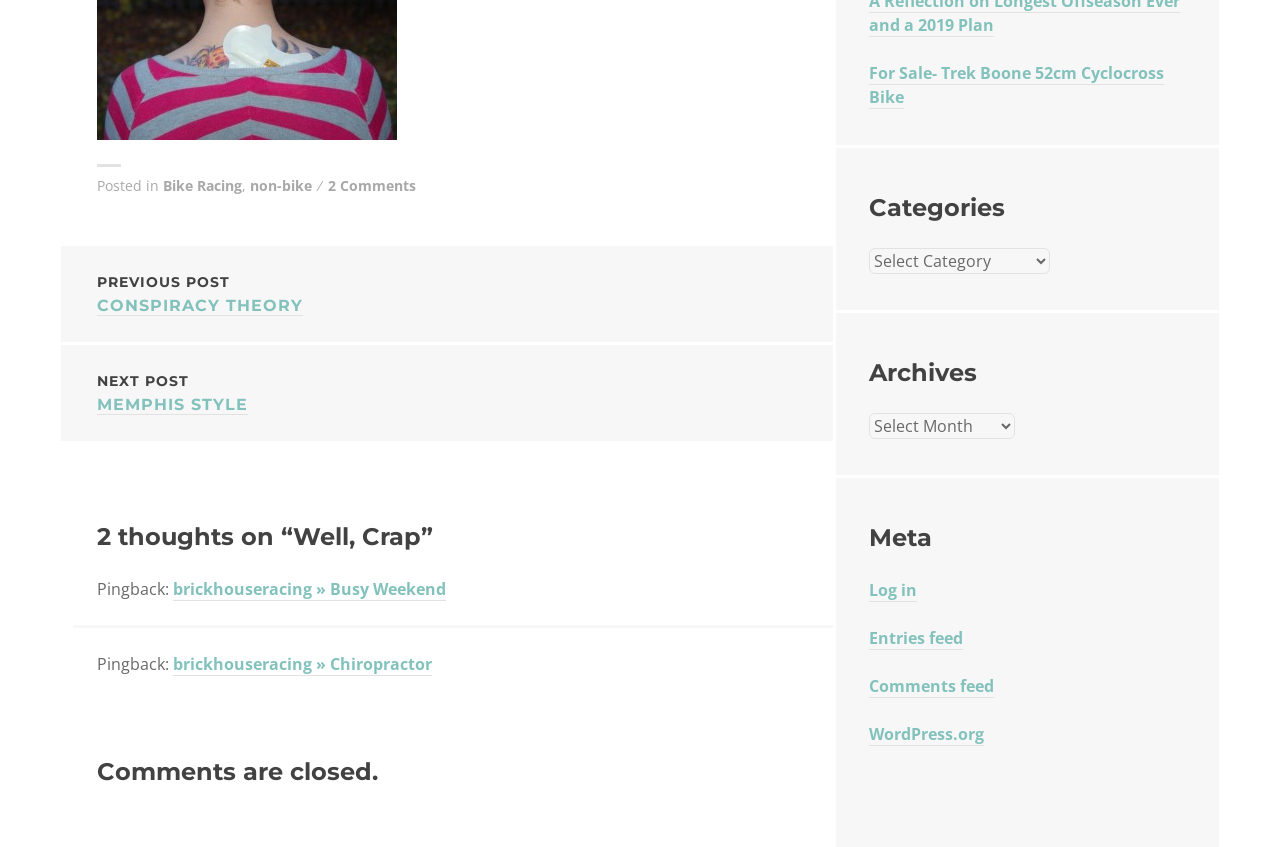Identify the bounding box coordinates for the element that needs to be clicked to fulfill this instruction: "View comments". Provide the coordinates in the format of four float numbers between 0 and 1: [left, top, right, bottom].

[0.256, 0.208, 0.325, 0.23]